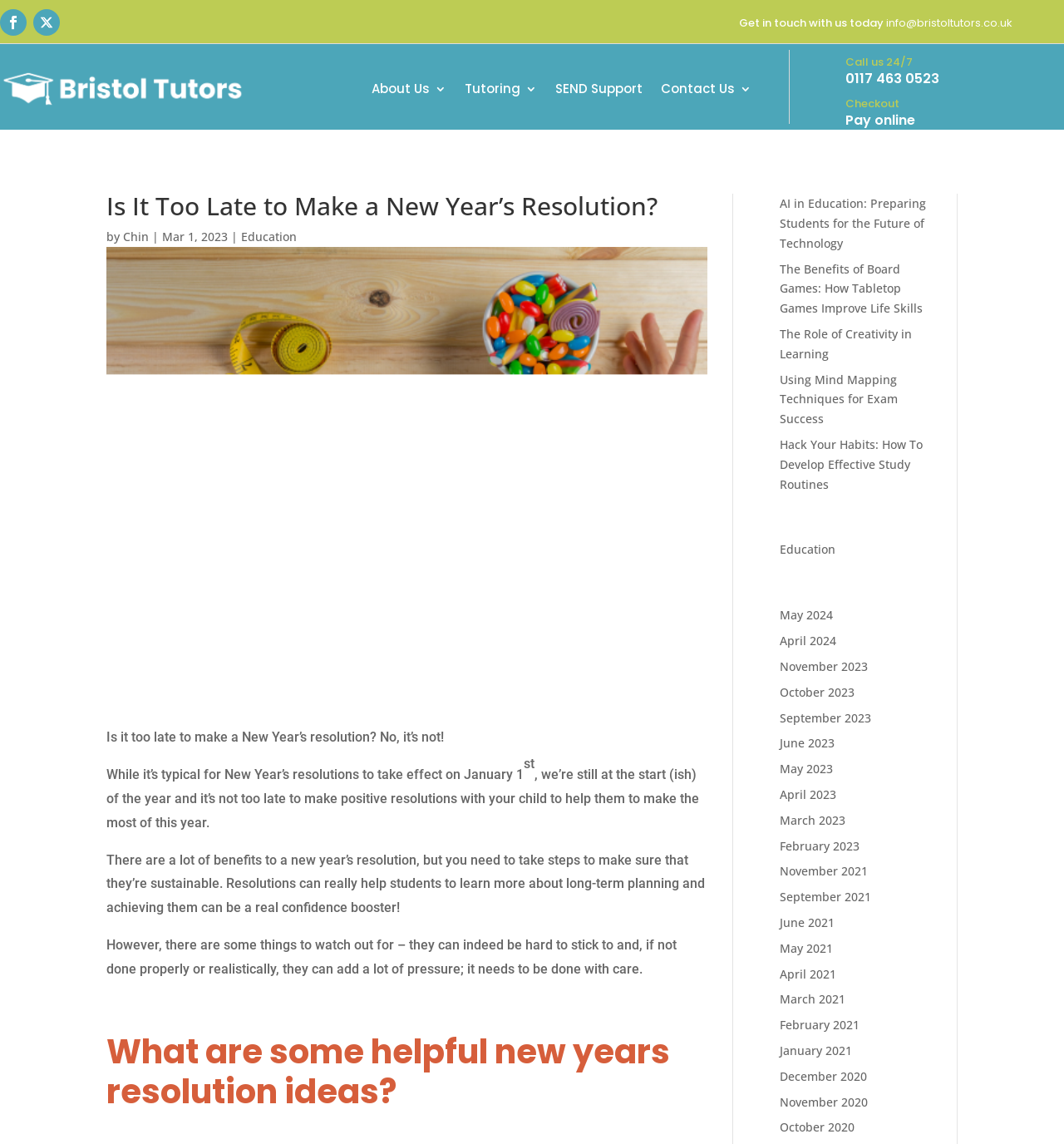Determine the coordinates of the bounding box that should be clicked to complete the instruction: "Get in touch with us today". The coordinates should be represented by four float numbers between 0 and 1: [left, top, right, bottom].

[0.695, 0.013, 0.833, 0.027]